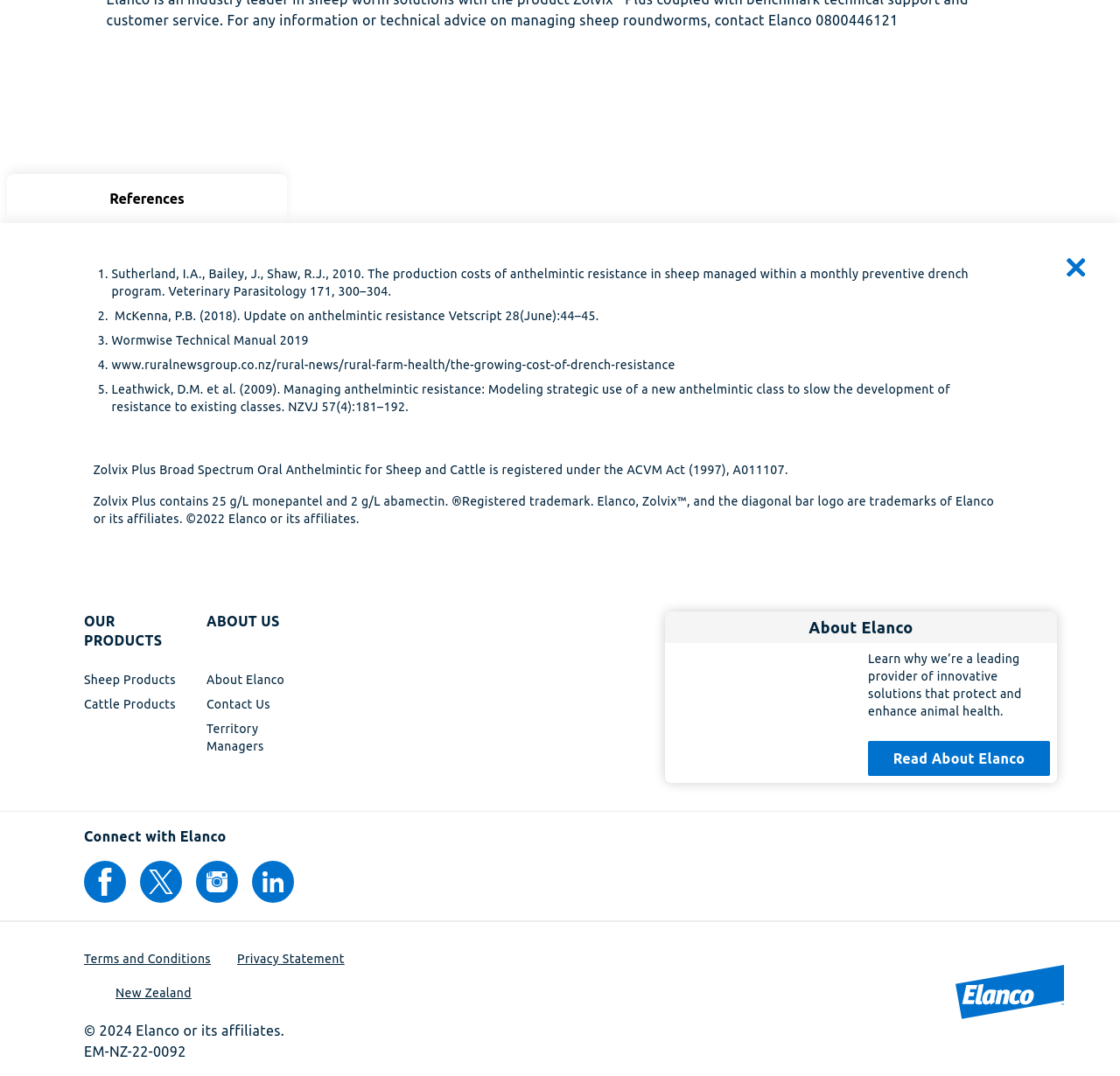Using the provided element description: "New Zealand", identify the bounding box coordinates. The coordinates should be four floats between 0 and 1 in the order [left, top, right, bottom].

[0.075, 0.915, 0.171, 0.929]